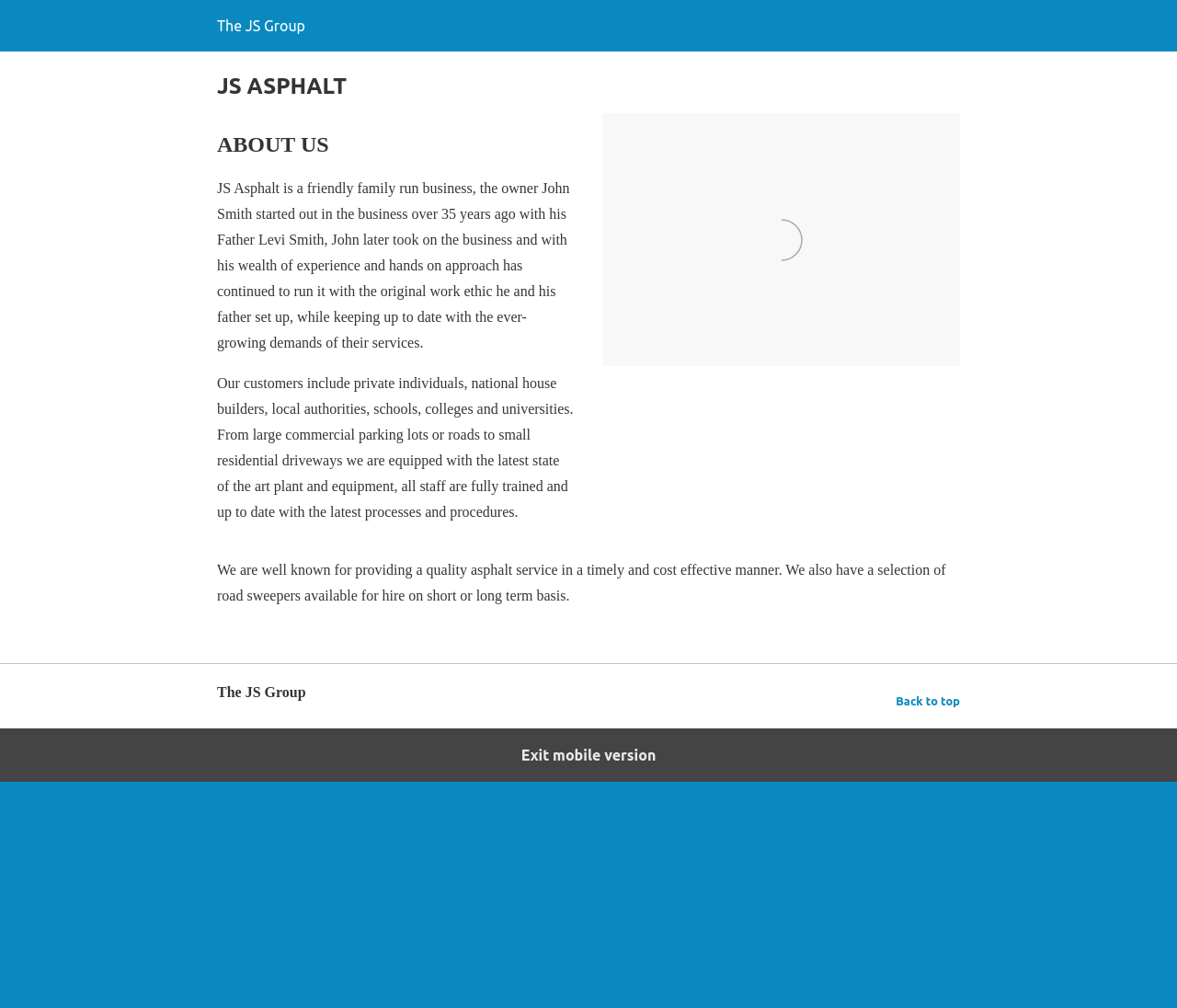Identify the bounding box coordinates for the UI element mentioned here: "Exit mobile version". Provide the coordinates as four float values between 0 and 1, i.e., [left, top, right, bottom].

[0.0, 0.722, 1.0, 0.775]